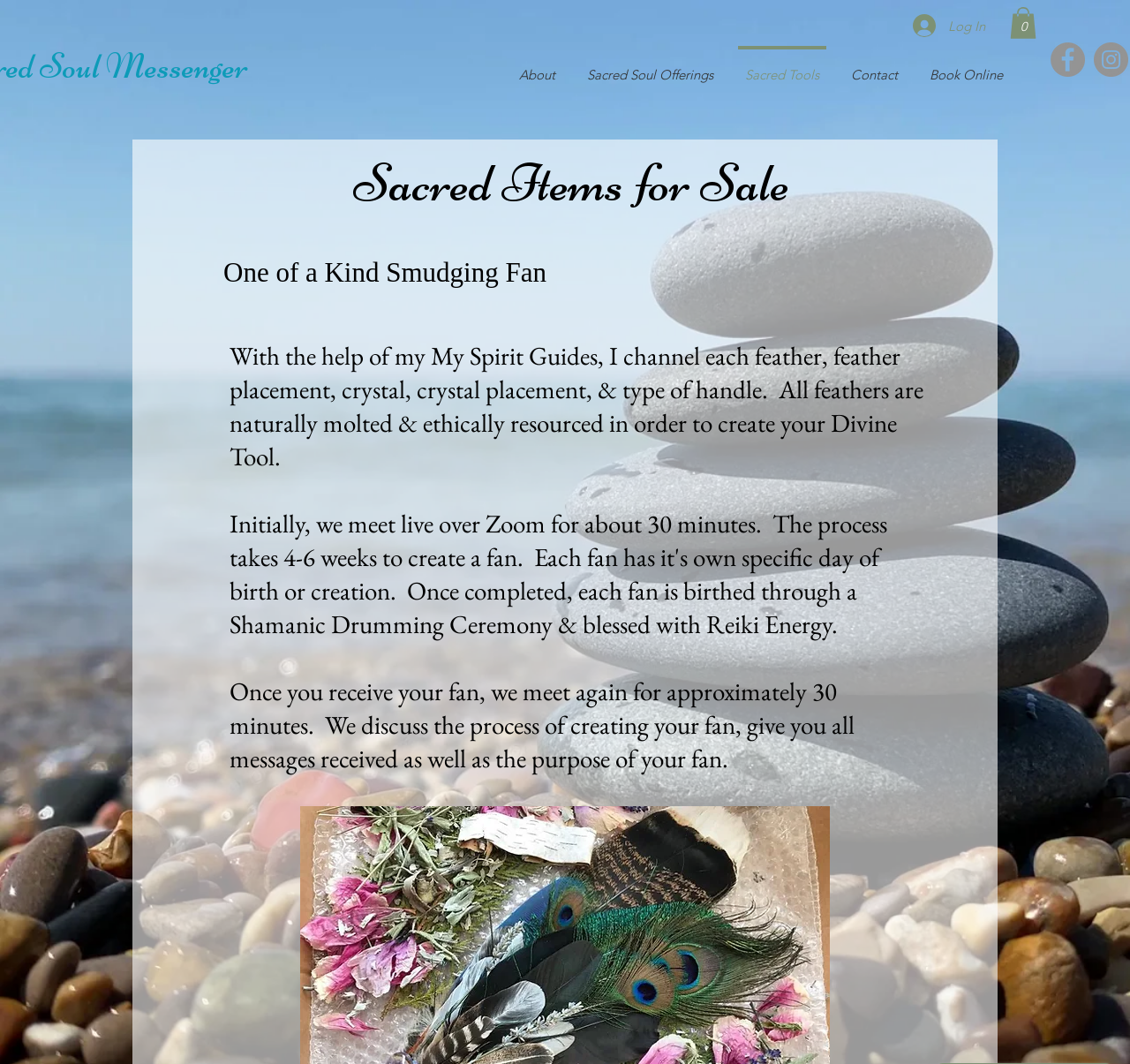Extract the bounding box coordinates for the UI element described as: "Sacred Soul Offerings".

[0.505, 0.043, 0.645, 0.082]